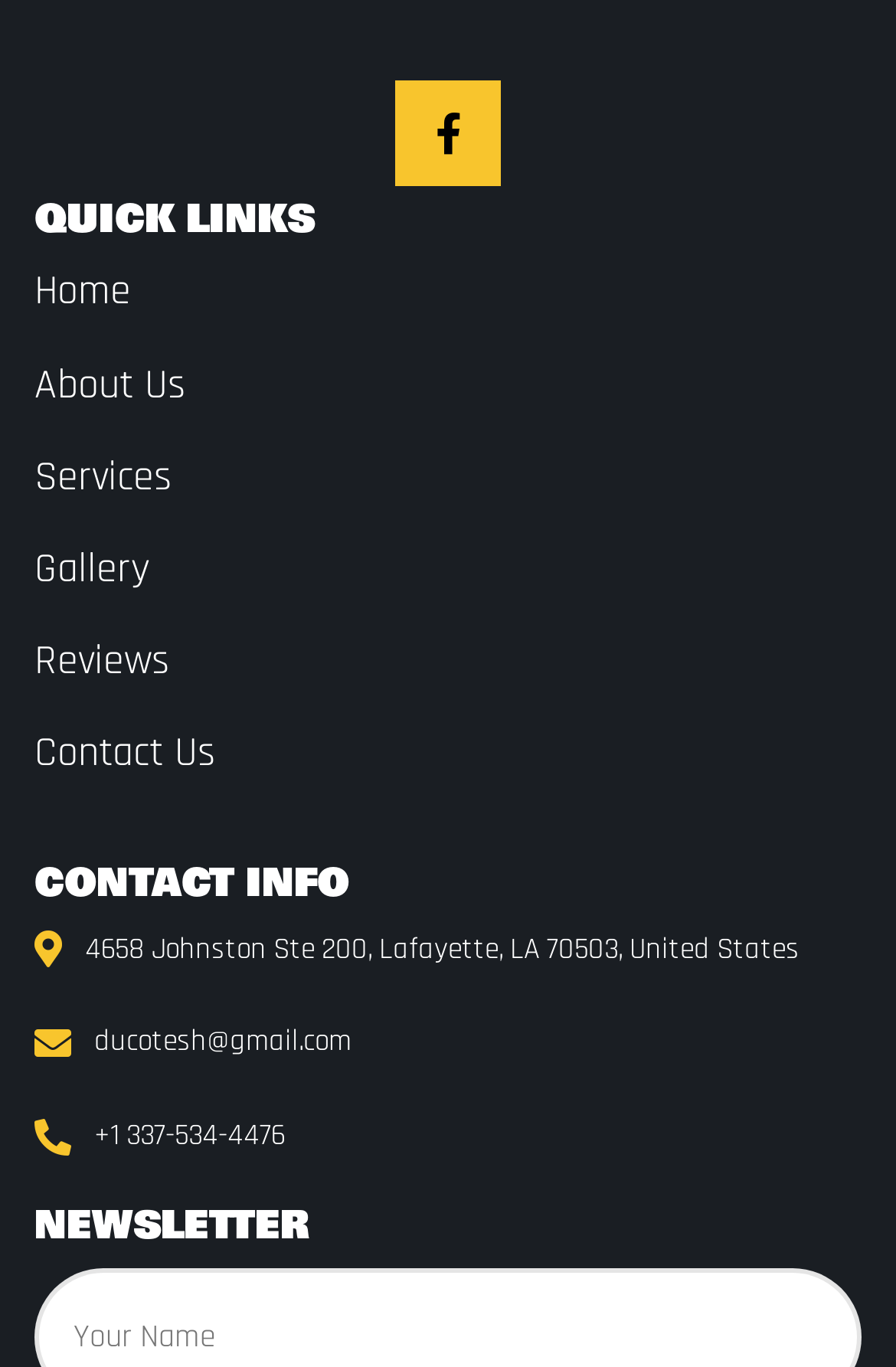Please find the bounding box coordinates of the element that must be clicked to perform the given instruction: "View Gallery". The coordinates should be four float numbers from 0 to 1, i.e., [left, top, right, bottom].

[0.038, 0.397, 0.167, 0.435]